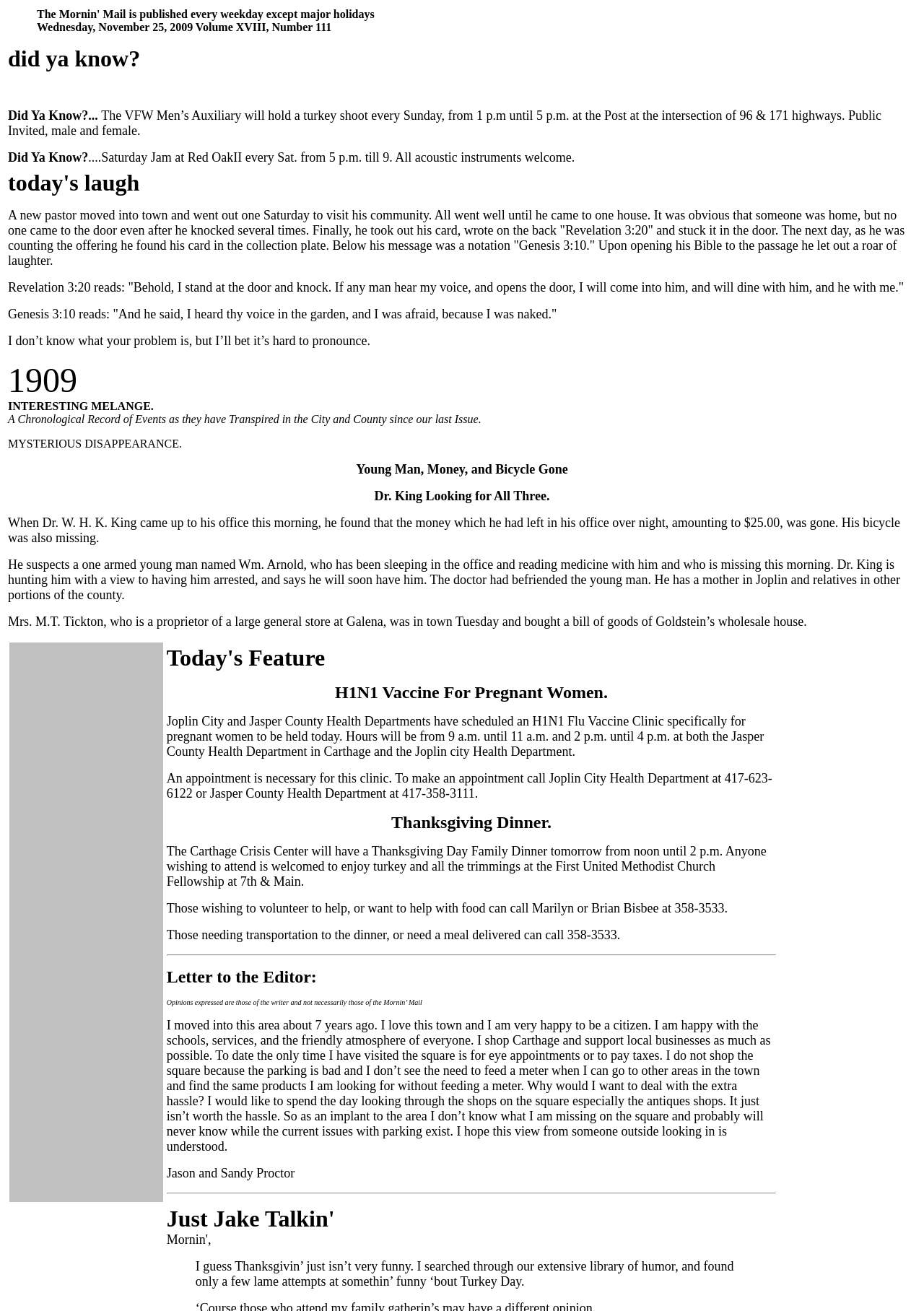Please provide the bounding box coordinate of the region that matches the element description: did ya know. Coordinates should be in the format (top-left x, top-left y, bottom-right x, bottom-right y) and all values should be between 0 and 1.

[0.009, 0.043, 0.139, 0.052]